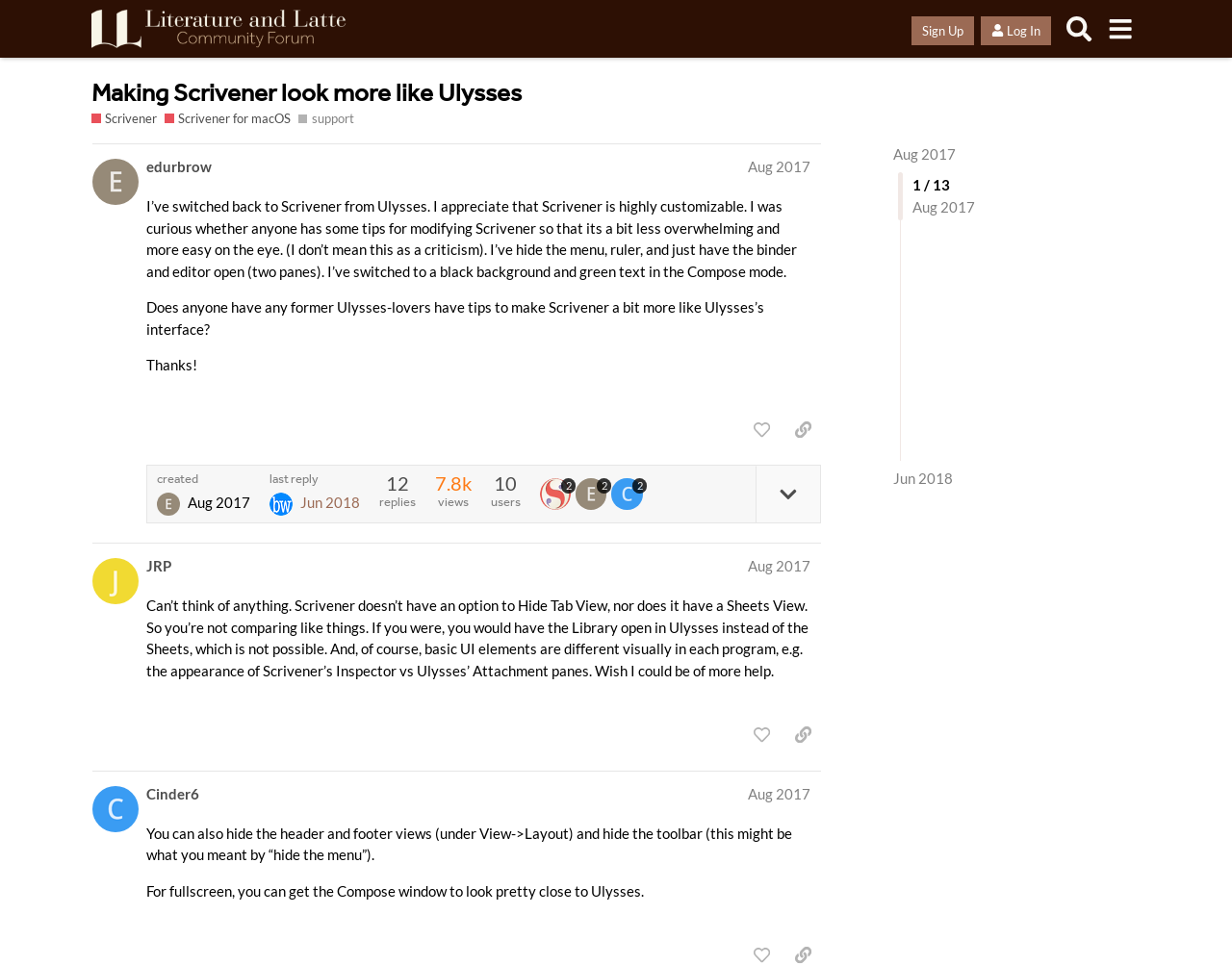Locate the bounding box coordinates of the element that needs to be clicked to carry out the instruction: "Sign Up". The coordinates should be given as four float numbers ranging from 0 to 1, i.e., [left, top, right, bottom].

[0.74, 0.016, 0.791, 0.046]